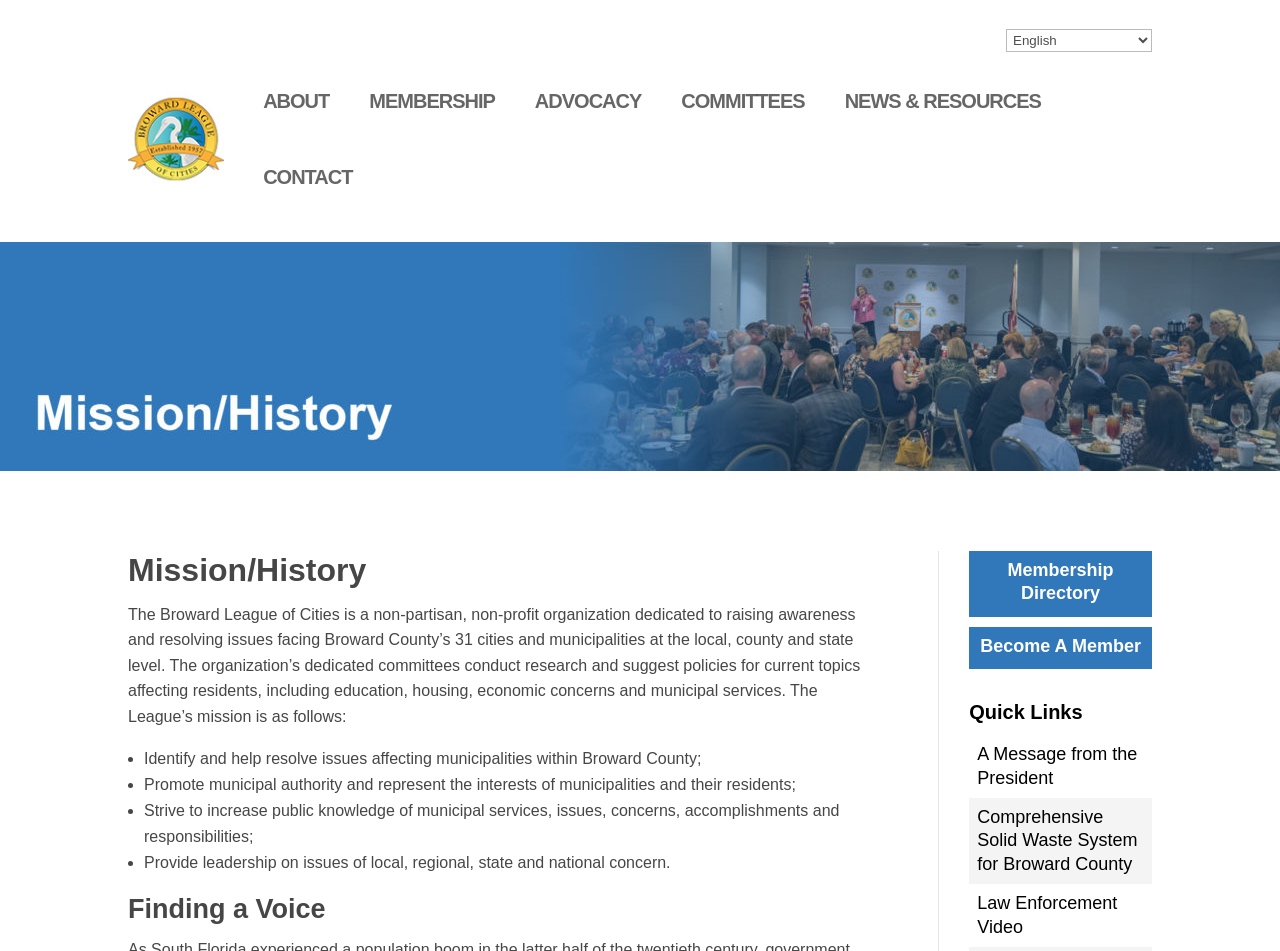Can you find the bounding box coordinates for the element that needs to be clicked to execute this instruction: "Select a language"? The coordinates should be given as four float numbers between 0 and 1, i.e., [left, top, right, bottom].

[0.786, 0.03, 0.9, 0.055]